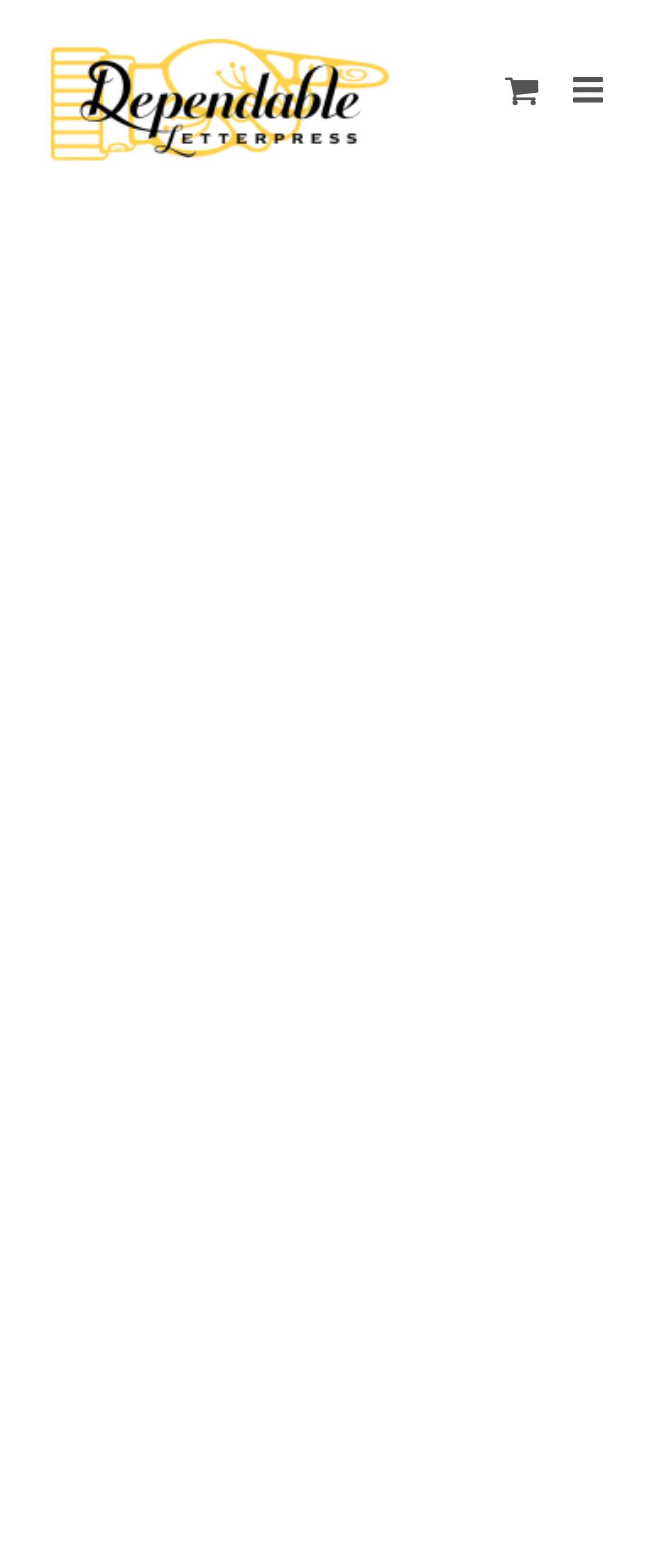Using the provided element description "title="FabFountainPensSet1"", determine the bounding box coordinates of the UI element.

[0.038, 0.493, 0.962, 0.515]